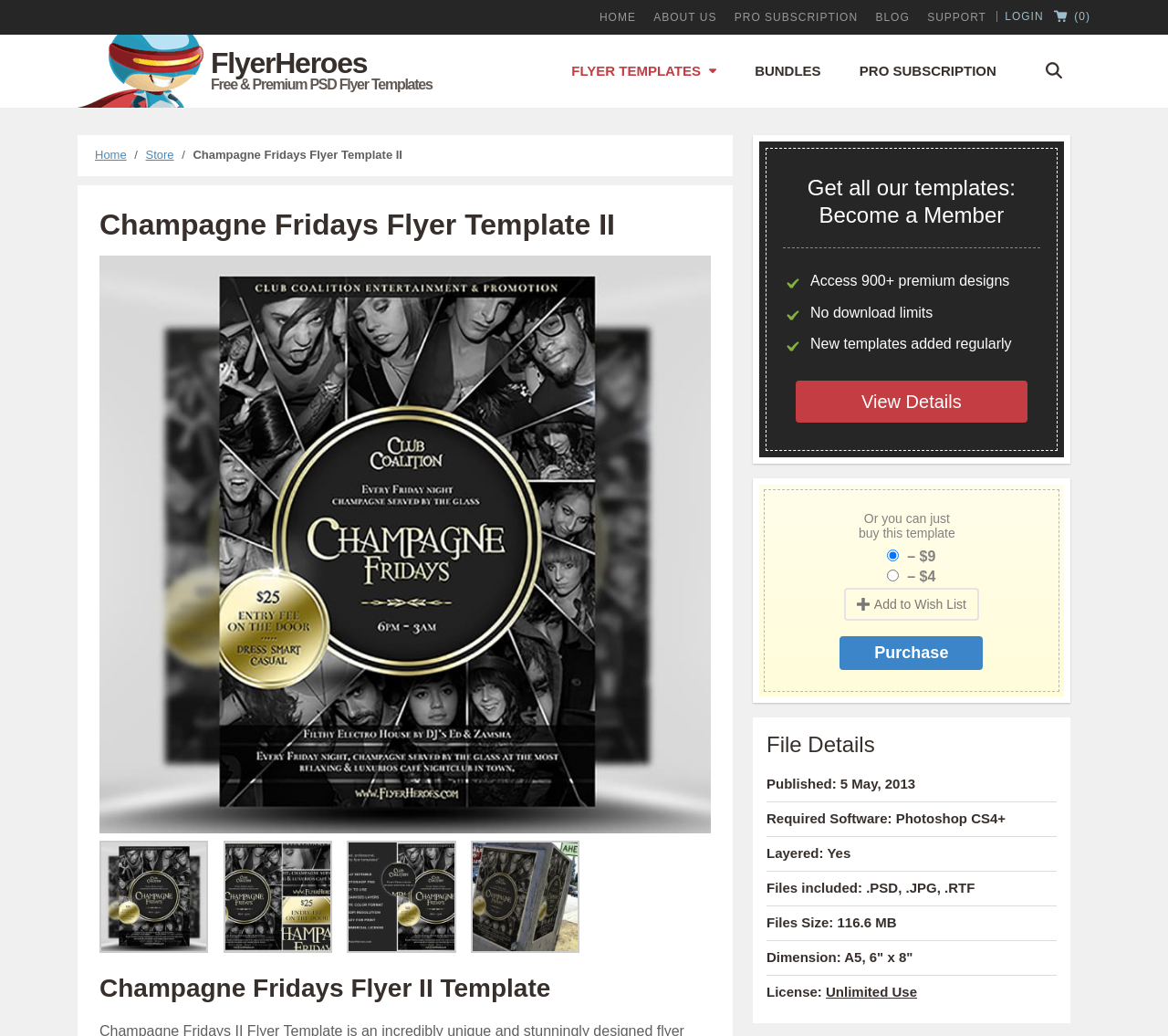Given the element description Home, identify the bounding box coordinates for the UI element on the webpage screenshot. The format should be (top-left x, top-left y, bottom-right x, bottom-right y), with values between 0 and 1.

[0.077, 0.14, 0.112, 0.161]